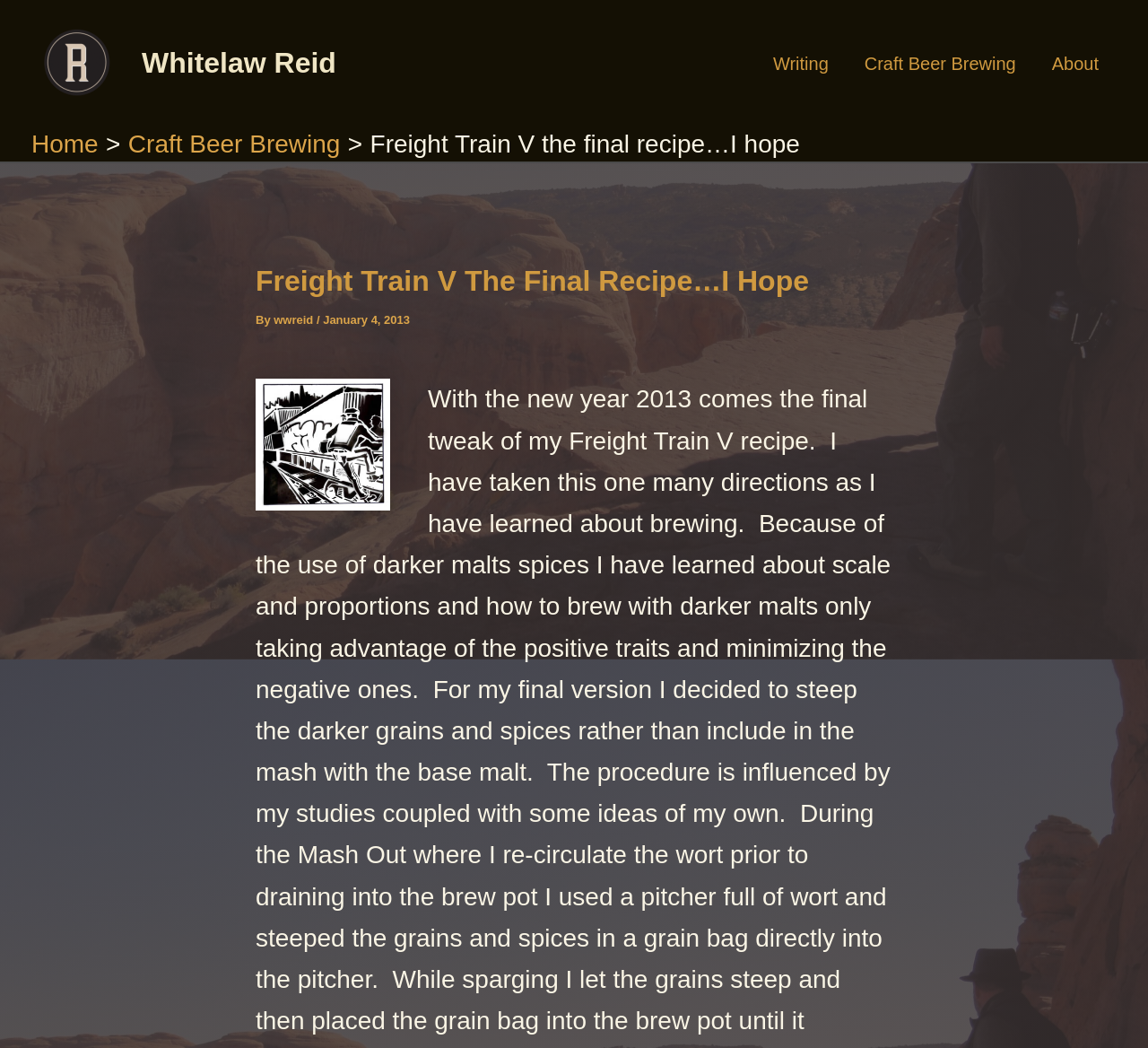Find the bounding box coordinates corresponding to the UI element with the description: "Whitelaw Reid". The coordinates should be formatted as [left, top, right, bottom], with values as floats between 0 and 1.

[0.123, 0.045, 0.293, 0.076]